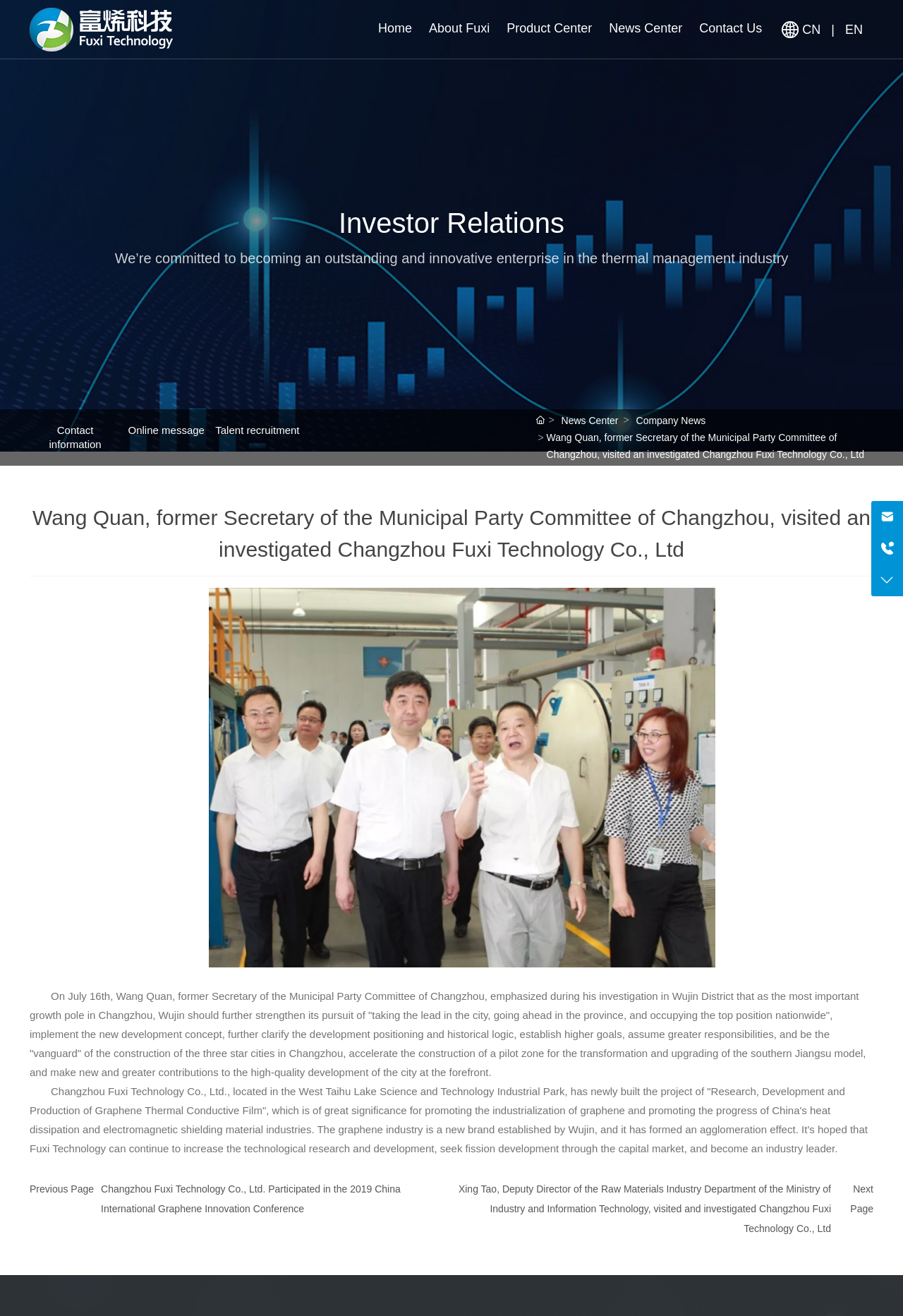Create a detailed description of the webpage's content and layout.

The webpage is about Changzhou Fuene Technology Co., Ltd., a company established in December 2014. At the top, there is a logo and a link to the company's homepage. Below that, there is a navigation menu with links to "Home", "About Fuxi", "Product Center", "News Center", and "Contact Us". To the right of the navigation menu, there are links to switch between Chinese and English languages.

The main content of the webpage is divided into three sections. The first section has a heading "Investor Relations" and a brief description of the company's commitment to becoming an outstanding and innovative enterprise in the thermal management industry. This section is repeated three times, with slight variations in the layout.

Below the first section, there are links to "Contact information", "Online message", and "Talent recruitment". Next to these links, there is an image and a link to "News Center". Further down, there is a news article about Wang Quan, former Secretary of the Municipal Party Committee of Changzhou, visiting and investigating Changzhou Fuxi Technology Co., Ltd.

The second section has a large image of a person, likely Wang Quan, and a long paragraph of text describing his emphasis on Wujin District's development during his investigation. Below that, there is another paragraph of text describing Changzhou Fuxi Technology Co., Ltd.'s project on graphene thermal conductive film.

The third section has links to news articles, including "Changzhou Fuxi Technology Co., Ltd. Participated in the 2019 China International Graphene Innovation Conference" and "Xing Tao, Deputy Director of the Raw Materials Industry Department of the Ministry of Industry and Information Technology, visited and investigated Changzhou Fuxi Technology Co., Ltd". There are also links to "Previous Page" and "Next Page" at the bottom of the section.

At the bottom of the webpage, there are contact details, including an email address and a phone number, which are repeated twice.